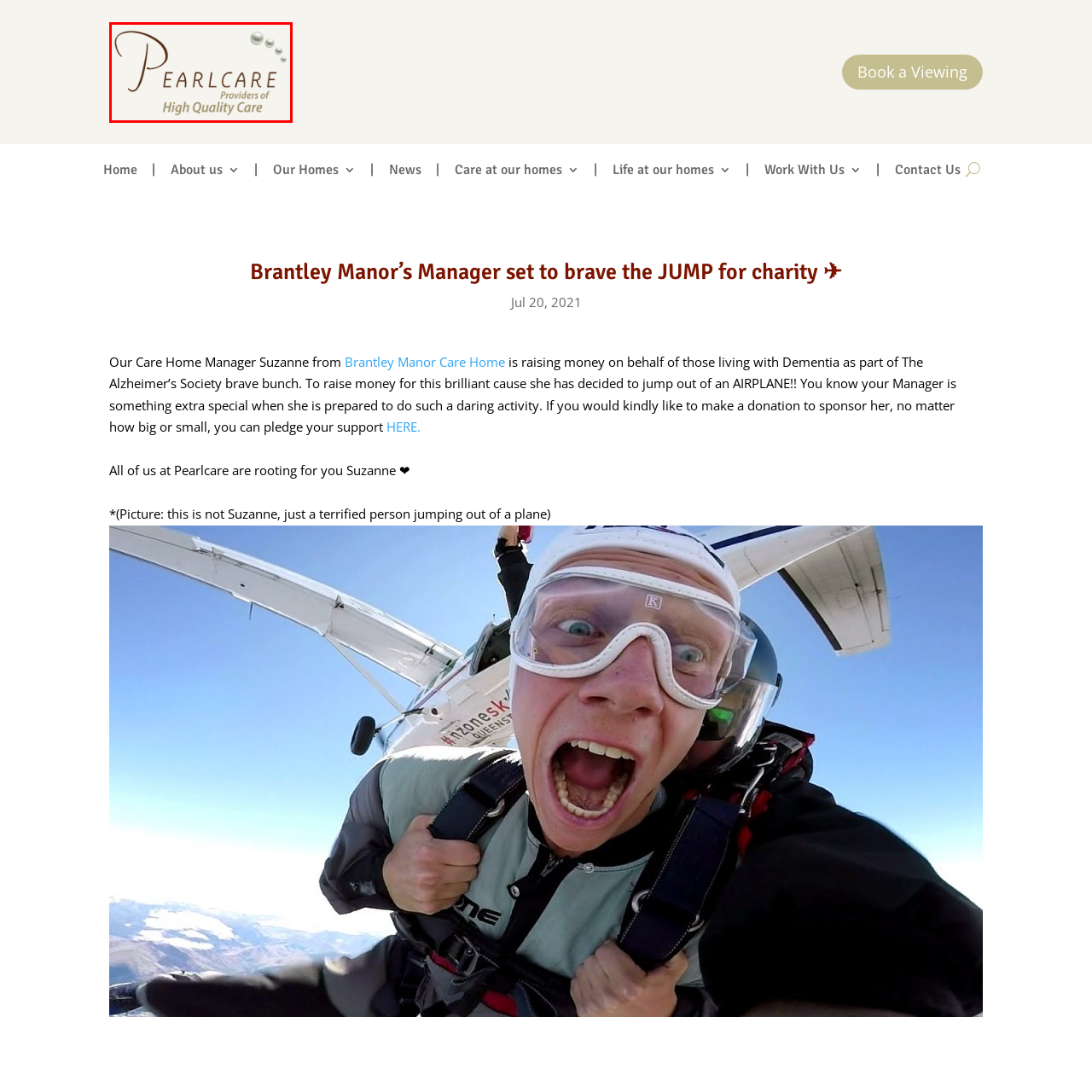Offer a detailed explanation of the scene within the red bounding box.

The image features the logo of Pearlcare, a provider of high-quality care services. The logo is designed with an elegant, stylized representation of the name "PEARLCARE," with the "P" depicted in a unique font. Below the main logo, the tagline reads "Providers of High Quality Care," emphasizing the organization's commitment to exceptional care. Accompanying the text are decorative elements resembling pearls, adding an aesthetic touch and reinforcing the theme of premium care. This image serves as a visual representation of Pearlcare's identity and values in the care sector.